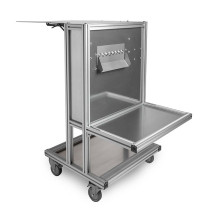What is the purpose of the specialized compartment in the Munch Machine?
Using the visual information, respond with a single word or phrase.

removing buds from stems